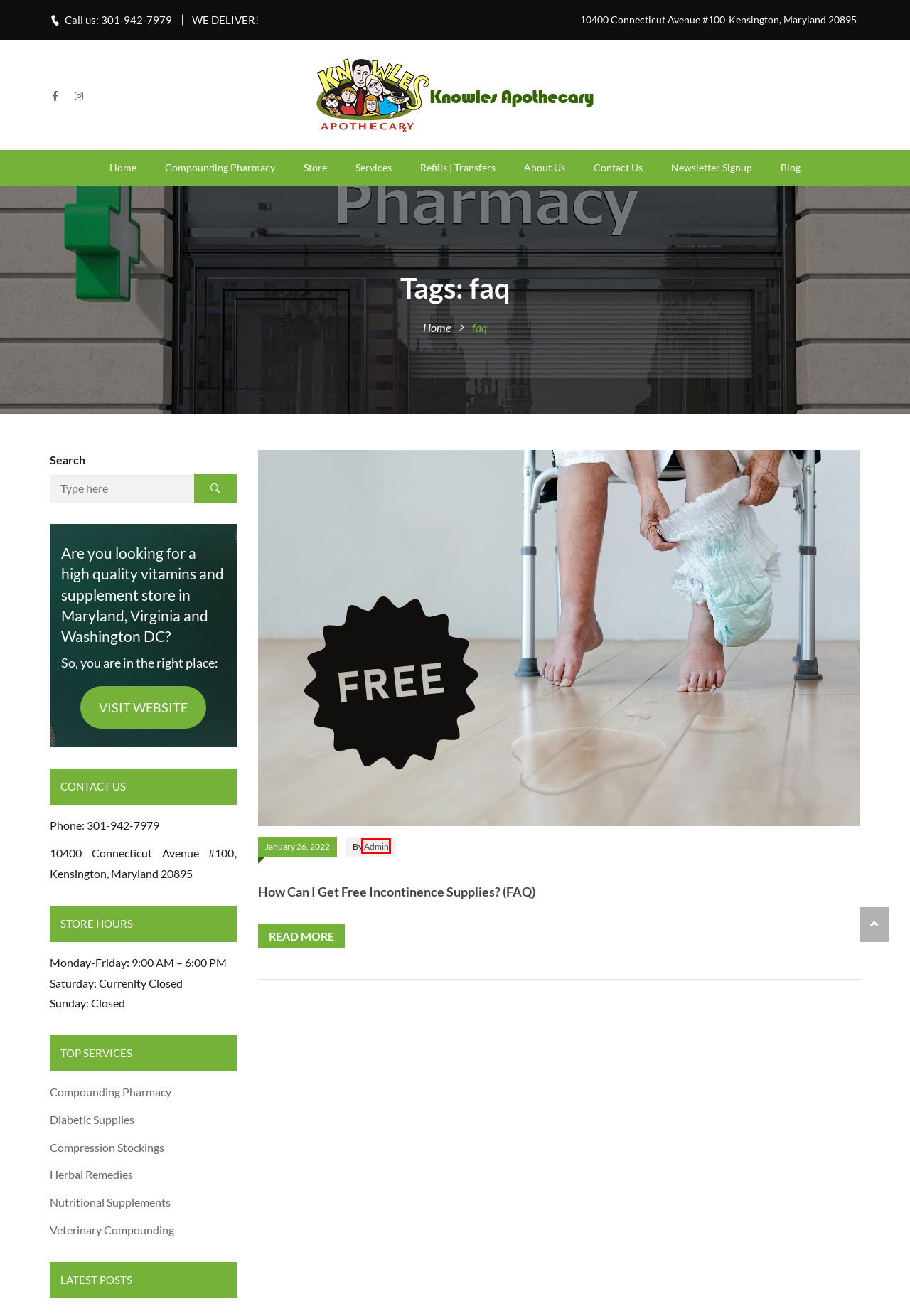Review the screenshot of a webpage containing a red bounding box around an element. Select the description that best matches the new webpage after clicking the highlighted element. The options are:
A. Compression Stockings Kensington, MD [Online 🛒] | Knowles Wellness
B. admin, Author at Knowles Wellness
C. Compounding Pharmacy Kensington, Maryland | Knowles Wellness
D. Pharmacy Services Kensington Maryland (Online Store)| KnowlesWellness
E. Kensington Pharmacy Maryland [Online Store] | KnowlesWellness
F. Diabetic Supplies Kensington, MD [Online 🛒] | Knowles Wellness
G. About Our Apothecary and Specialists | Knowles Wellness
H. How Can I Get Free Incontinence Supplies? (FAQ) | KnowlesWellness

B